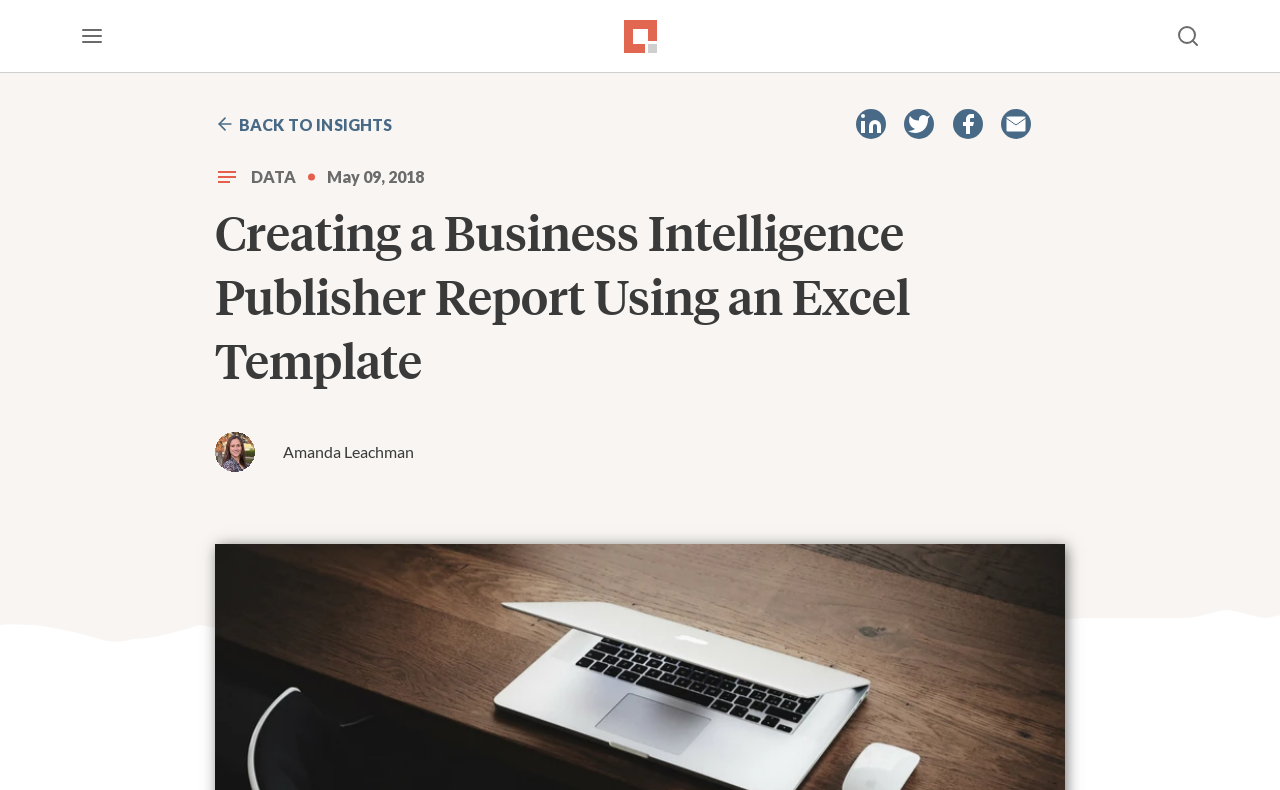Who is the author of the article?
Identify the answer in the screenshot and reply with a single word or phrase.

Amanda Leachman